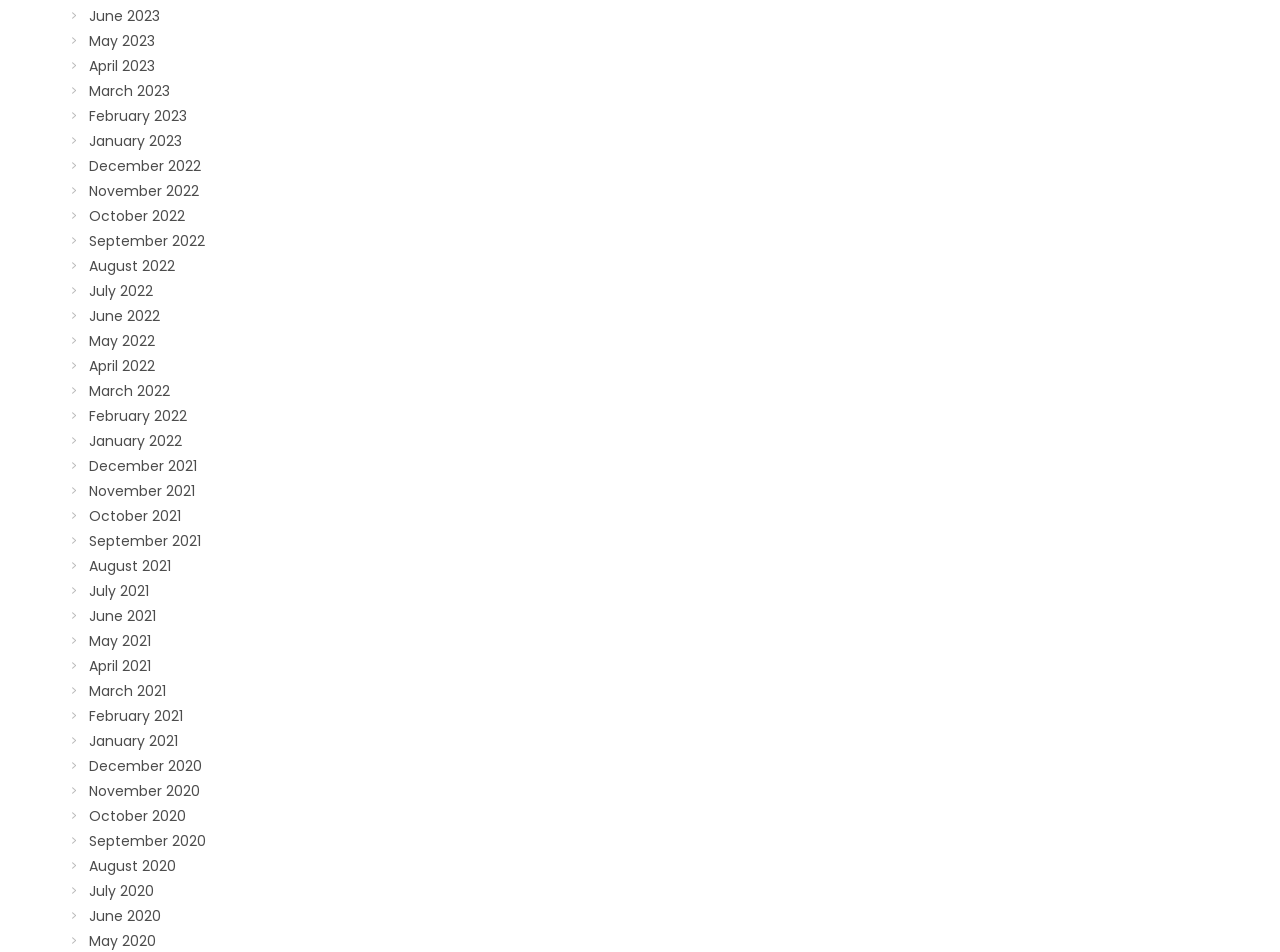Please identify the coordinates of the bounding box that should be clicked to fulfill this instruction: "View January 2021".

[0.07, 0.768, 0.139, 0.789]